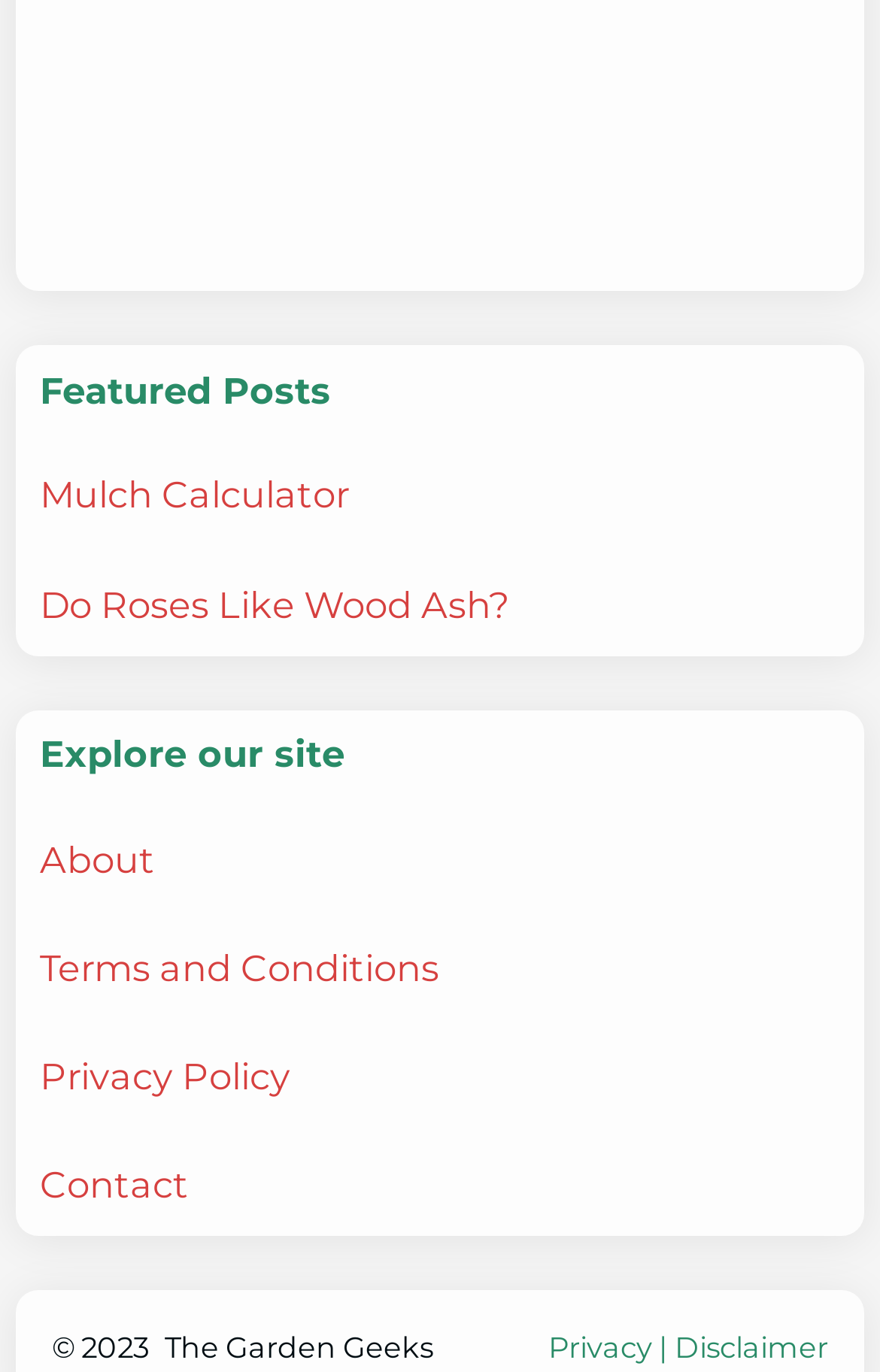Given the element description: "Contact", predict the bounding box coordinates of this UI element. The coordinates must be four float numbers between 0 and 1, given as [left, top, right, bottom].

[0.046, 0.847, 0.215, 0.88]